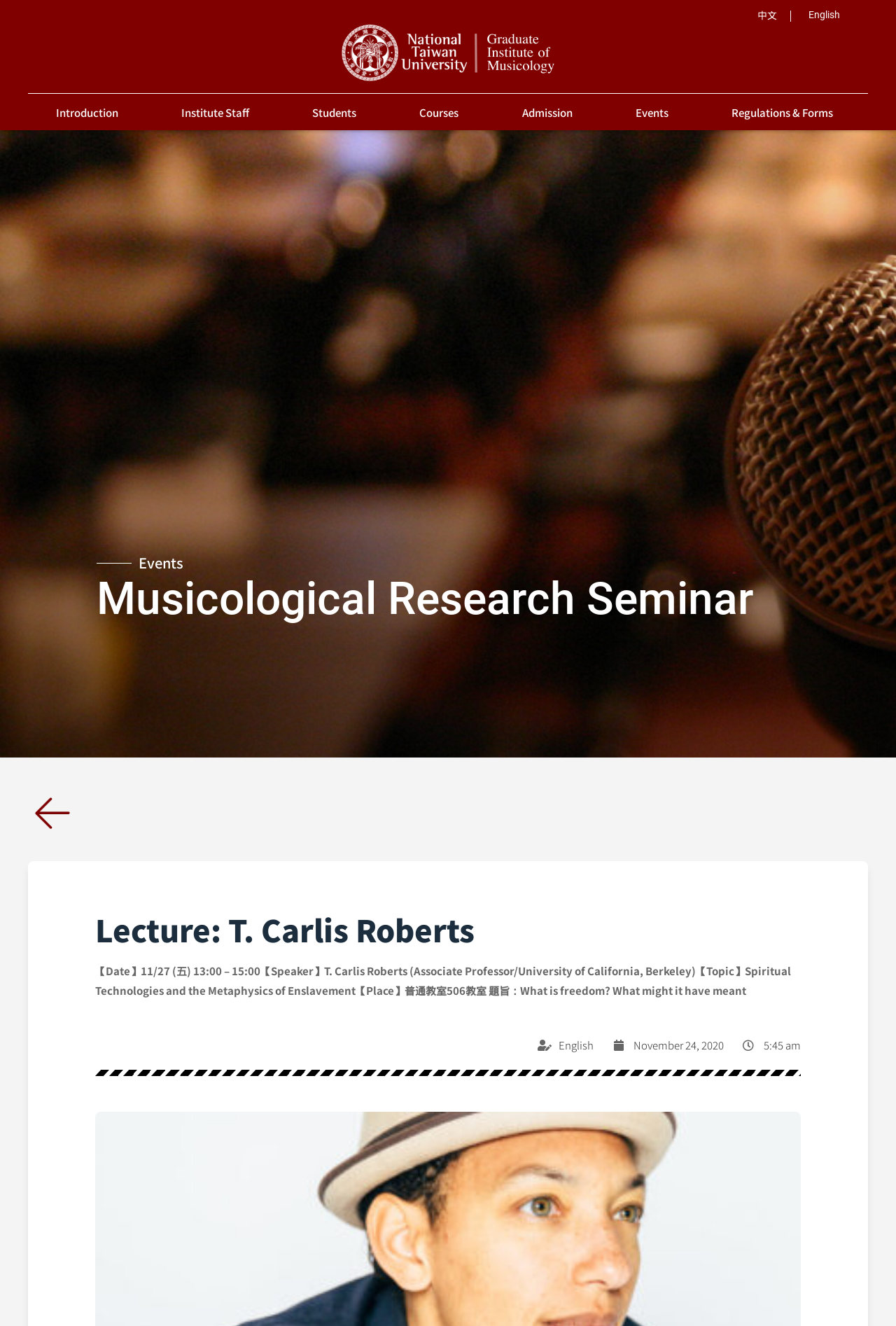Kindly provide the bounding box coordinates of the section you need to click on to fulfill the given instruction: "Click on the lecture details".

[0.106, 0.687, 0.894, 0.715]